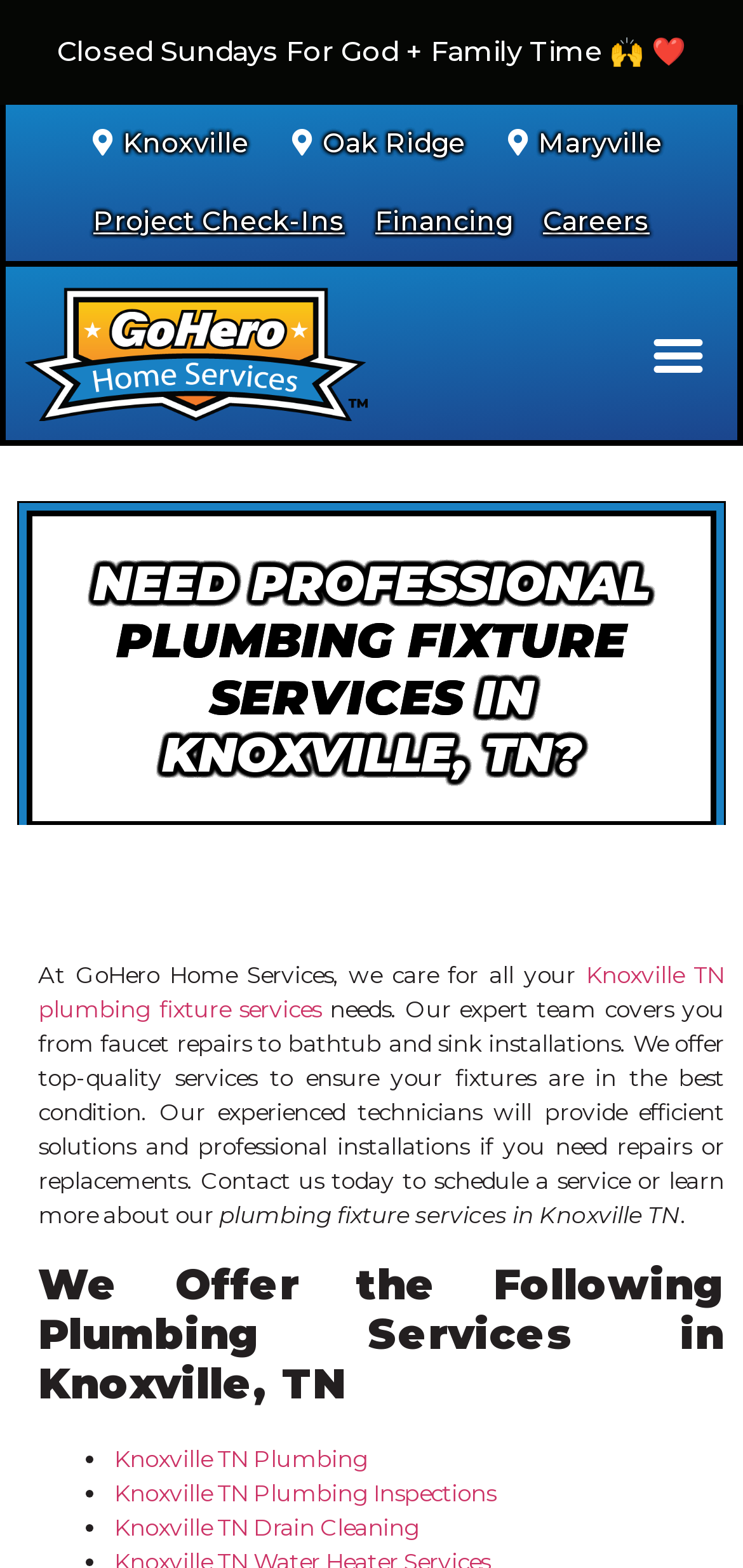Find the bounding box coordinates of the element I should click to carry out the following instruction: "Call for Dent Repair".

None